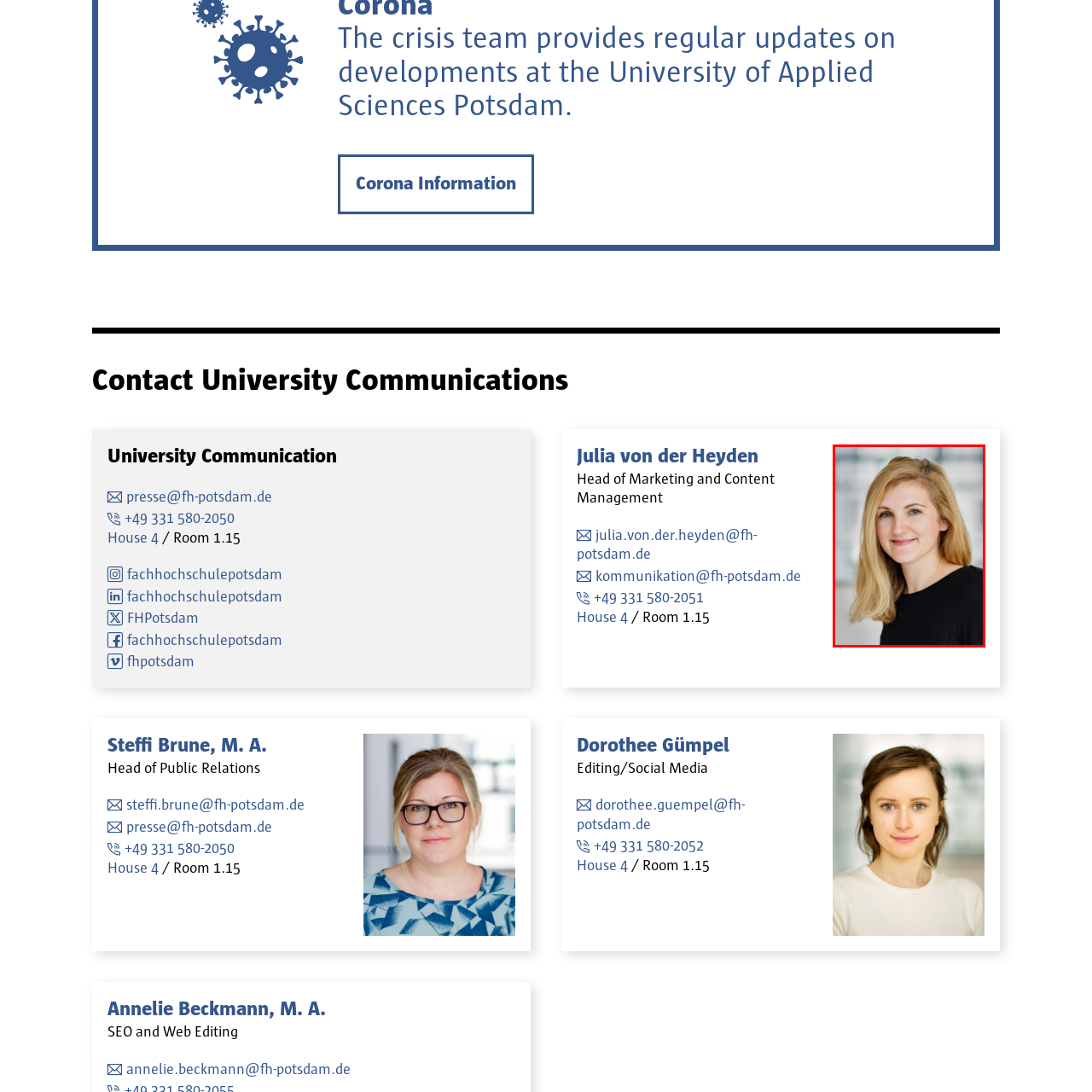Analyze the image highlighted by the red bounding box and give a one-word or phrase answer to the query: What is the tone of Julia's expression?

Warm and friendly